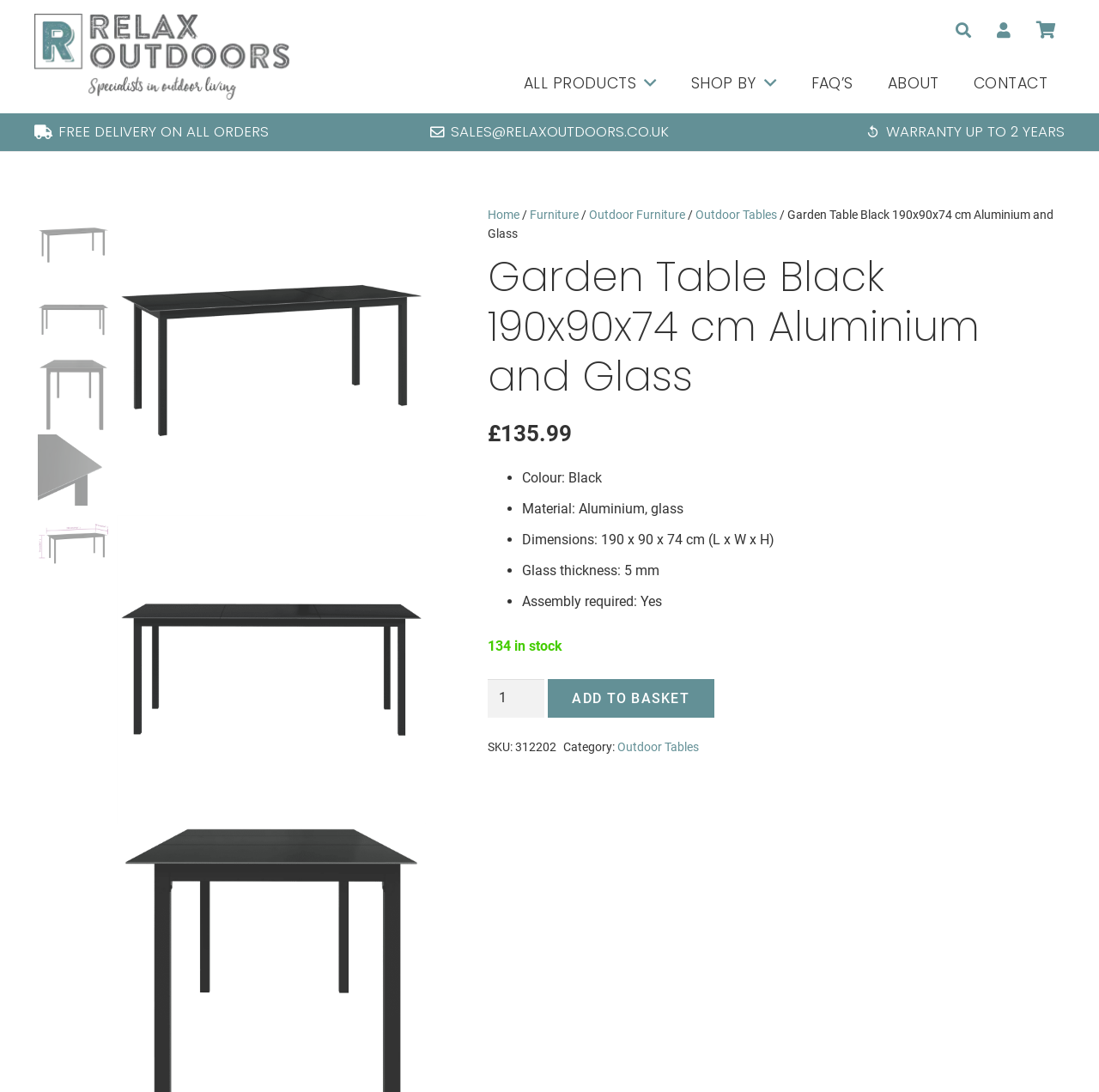Please locate the bounding box coordinates of the element that should be clicked to complete the given instruction: "Contact us".

[0.87, 0.056, 0.969, 0.096]